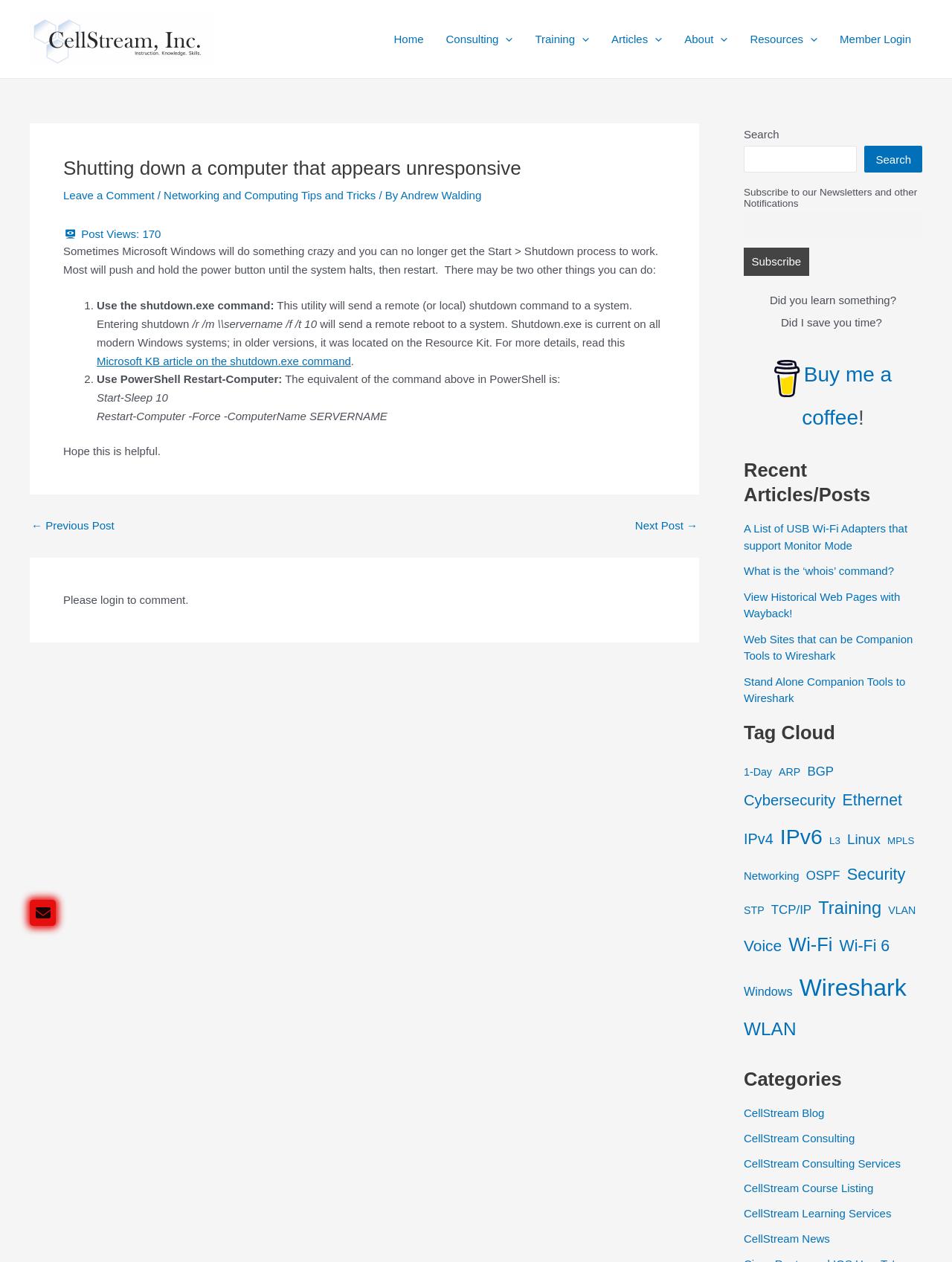Please identify the bounding box coordinates of the element that needs to be clicked to perform the following instruction: "Read the previous post".

[0.033, 0.412, 0.12, 0.421]